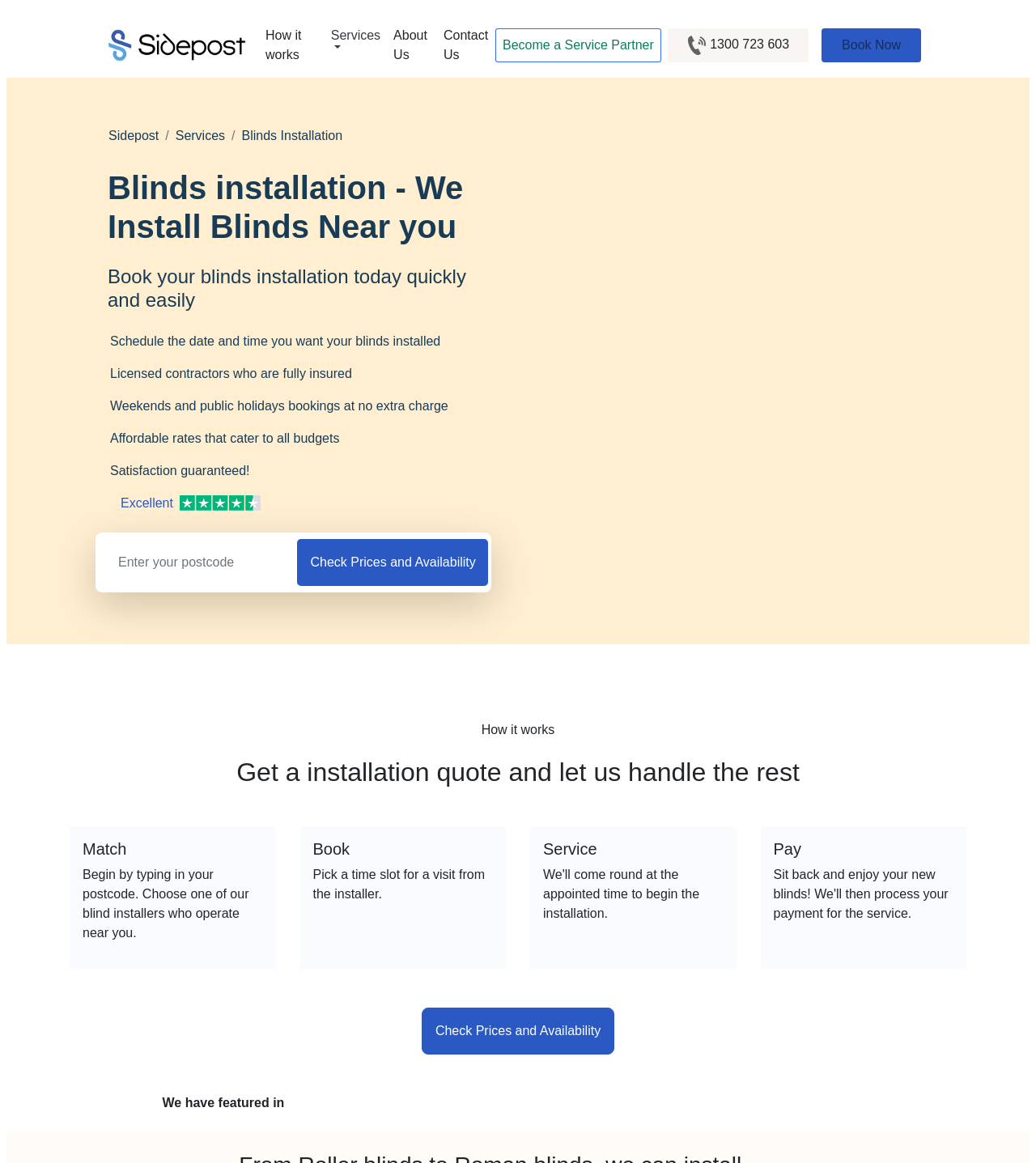Locate the bounding box coordinates of the clickable region to complete the following instruction: "Click the 'About Us' link."

[0.374, 0.017, 0.422, 0.061]